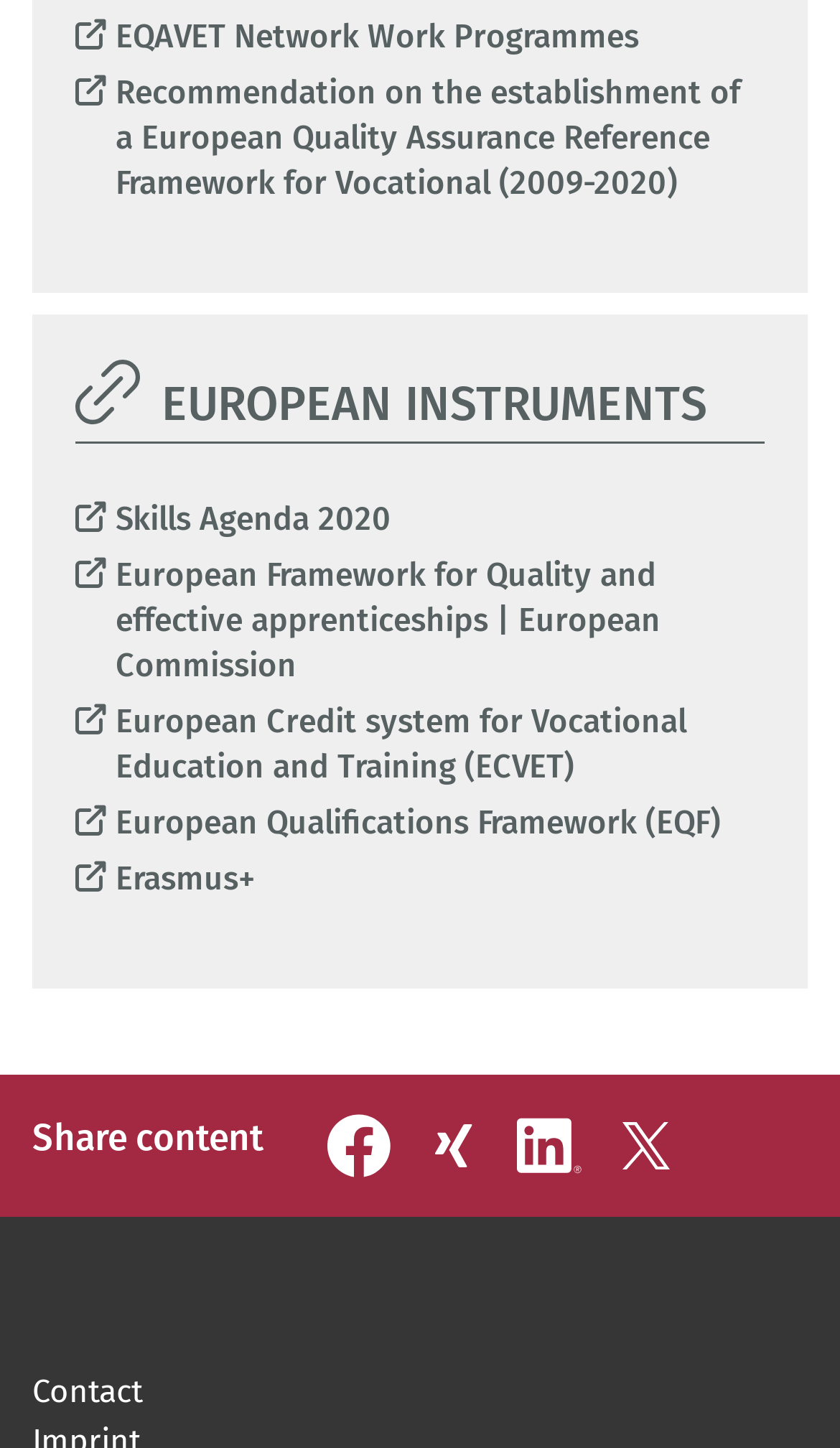Can you give a detailed response to the following question using the information from the image? What is the location of the 'Contact' link?

Based on the bounding box coordinates, I can see that the 'Contact' link is located at the bottom left of the webpage, with coordinates [0.038, 0.948, 0.169, 0.975]. This suggests that it is a footer link that provides contact information.